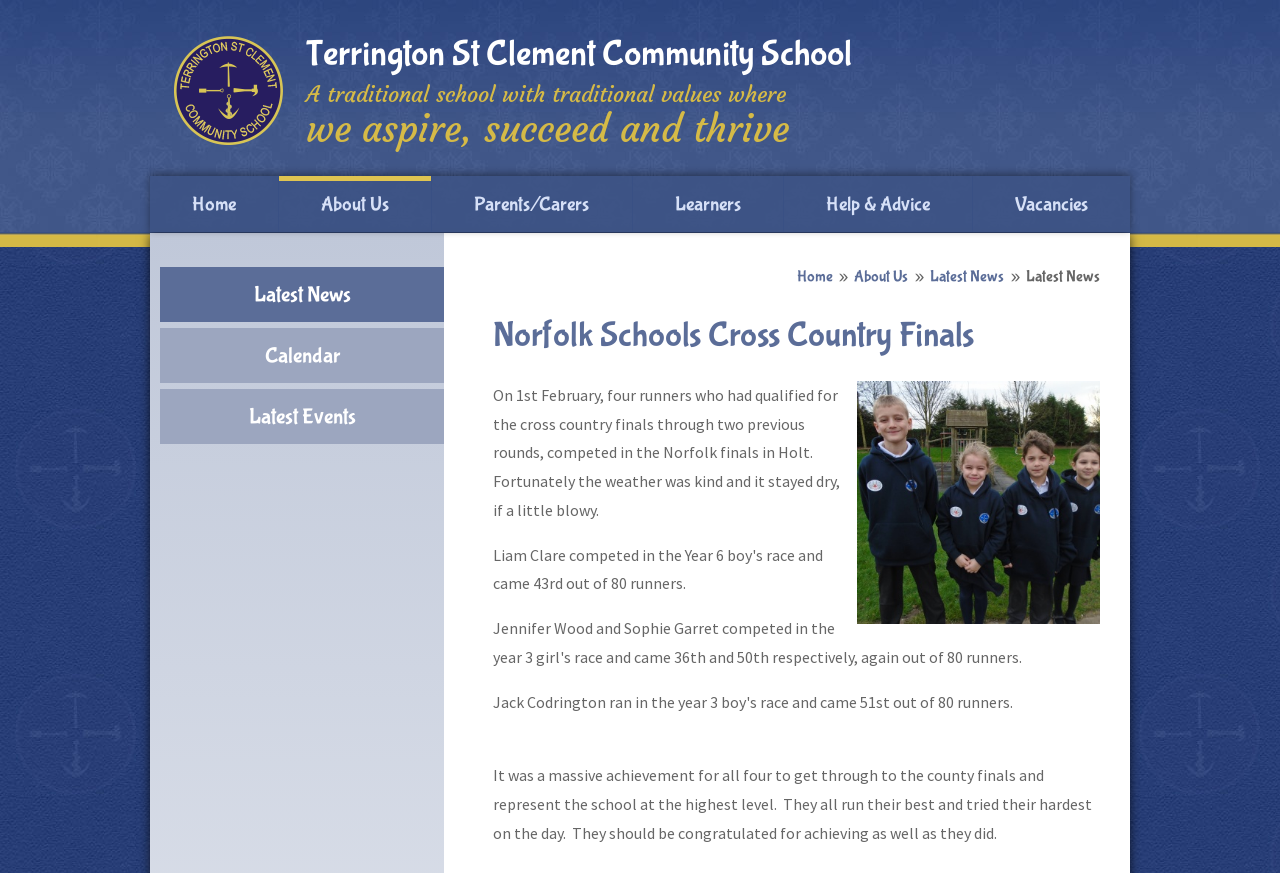Determine the bounding box coordinates for the area that needs to be clicked to fulfill this task: "Check 'Calendar' page". The coordinates must be given as four float numbers between 0 and 1, i.e., [left, top, right, bottom].

[0.125, 0.376, 0.347, 0.439]